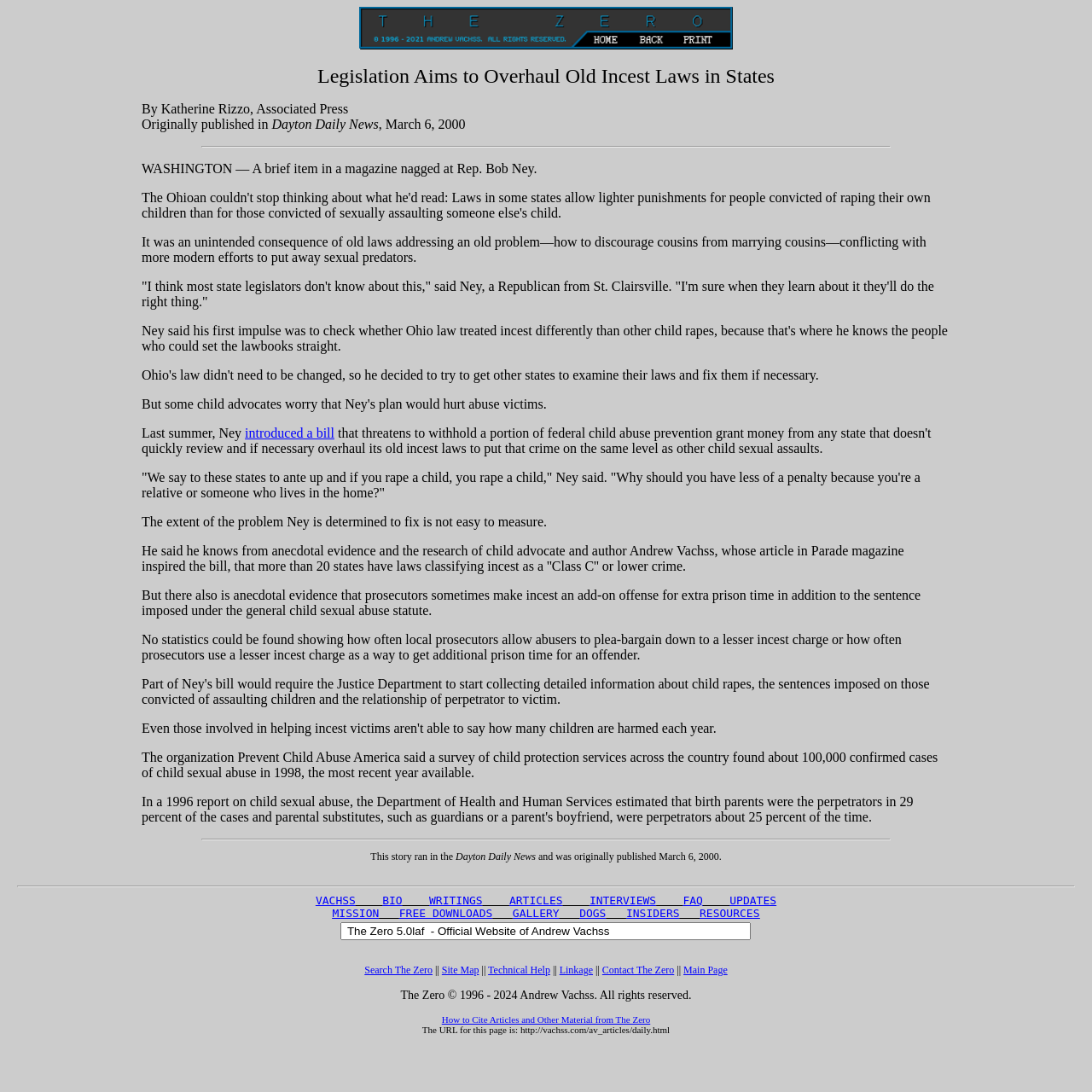How many confirmed cases of child sexual abuse were found in 1998?
Using the image as a reference, give an elaborate response to the question.

The article mentions that according to a survey of child protection services across the country, about 100,000 confirmed cases of child sexual abuse were found in 1998, the most recent year available.